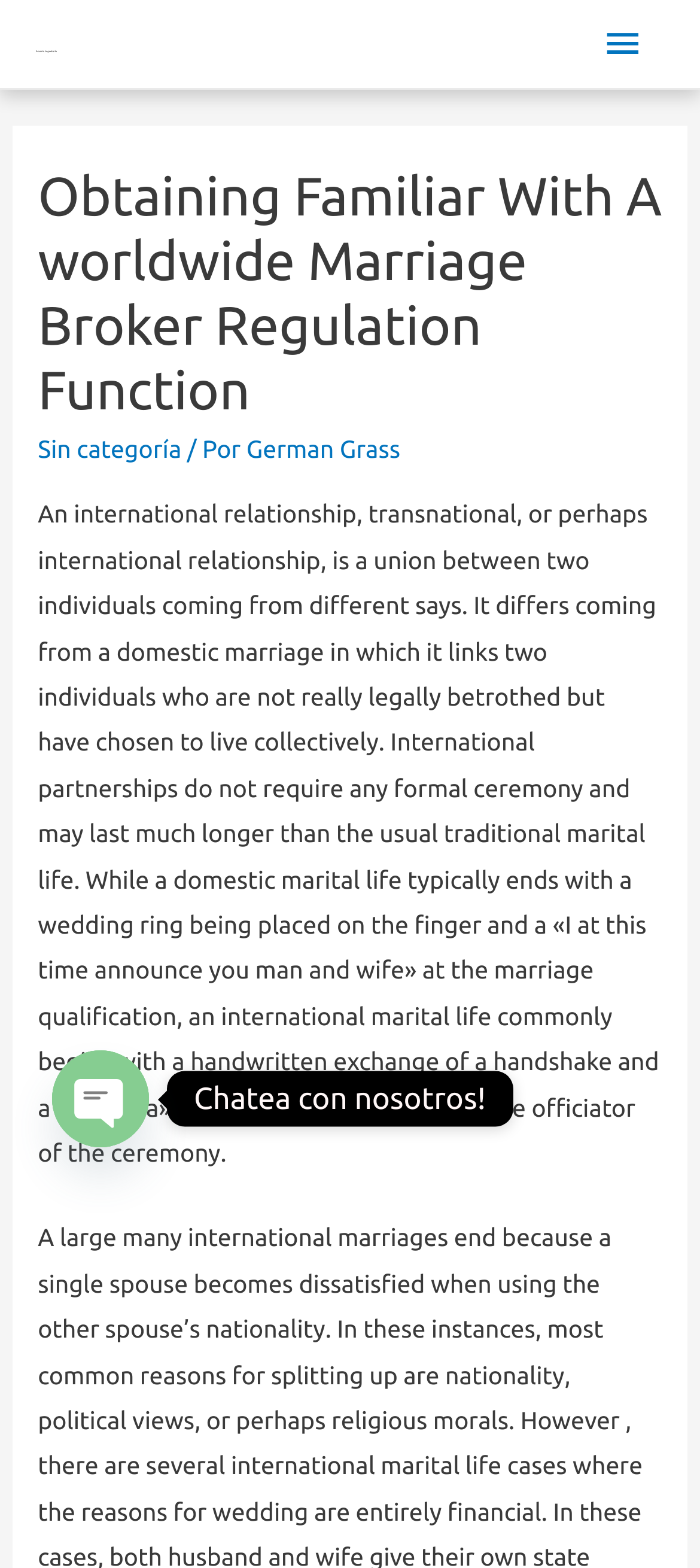Provide the bounding box coordinates for the UI element that is described by this text: "Menú principal". The coordinates should be in the form of four float numbers between 0 and 1: [left, top, right, bottom].

[0.83, 0.0, 0.949, 0.056]